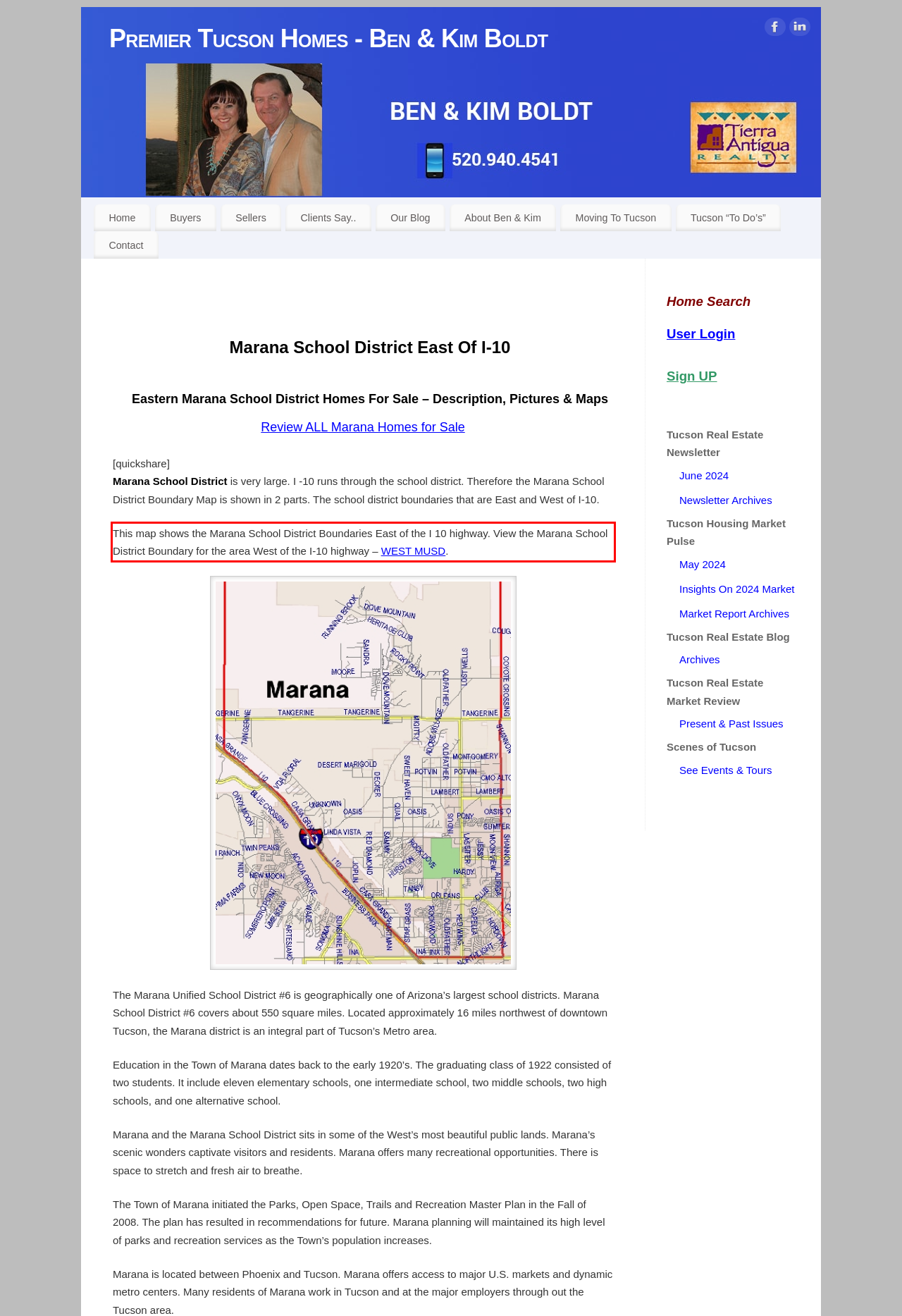Analyze the screenshot of the webpage and extract the text from the UI element that is inside the red bounding box.

This map shows the Marana School District Boundaries East of the I 10 highway. View the Marana School District Boundary for the area West of the I-10 highway – WEST MUSD.